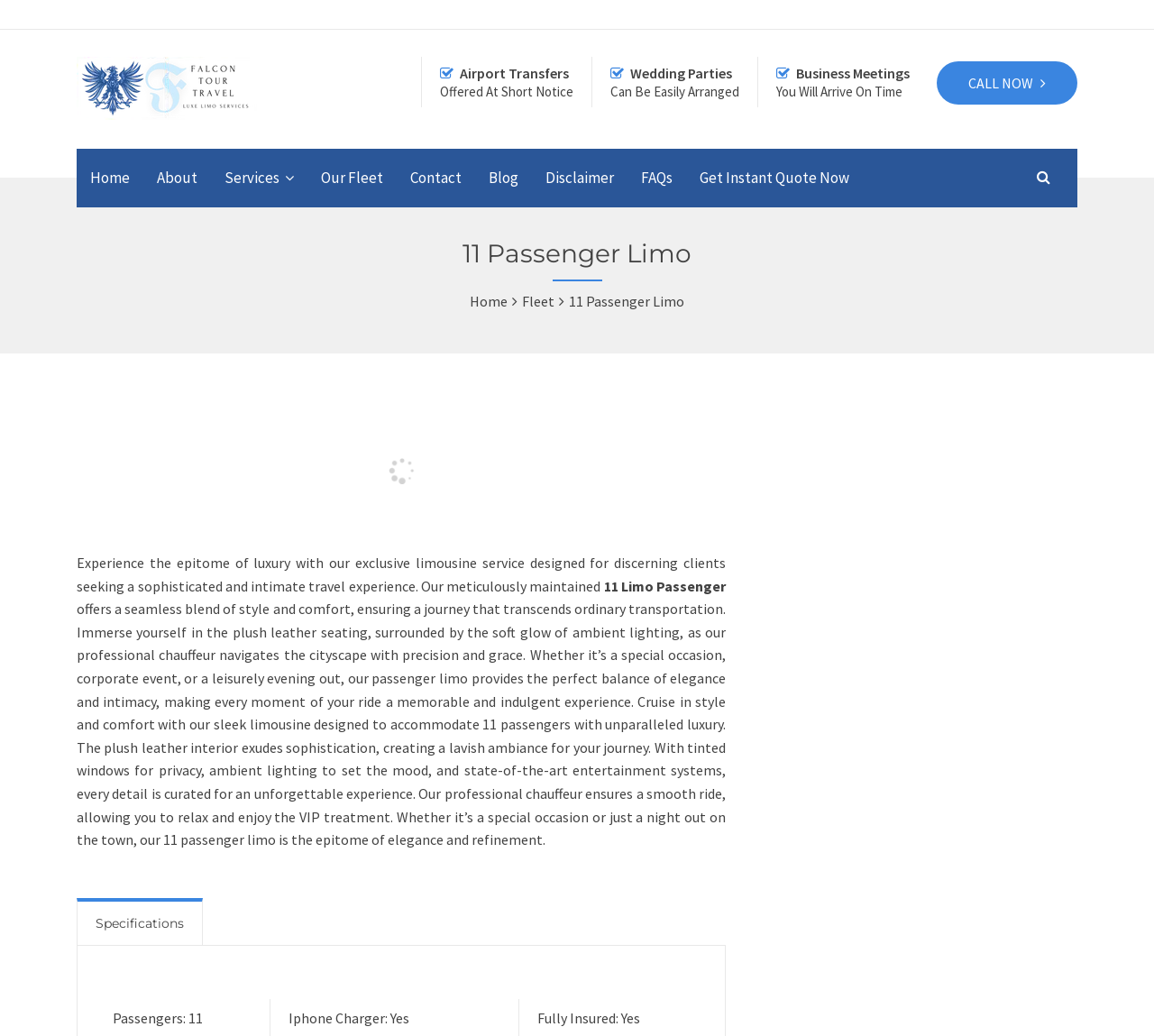Can you find and generate the webpage's heading?

11 Passenger Limo